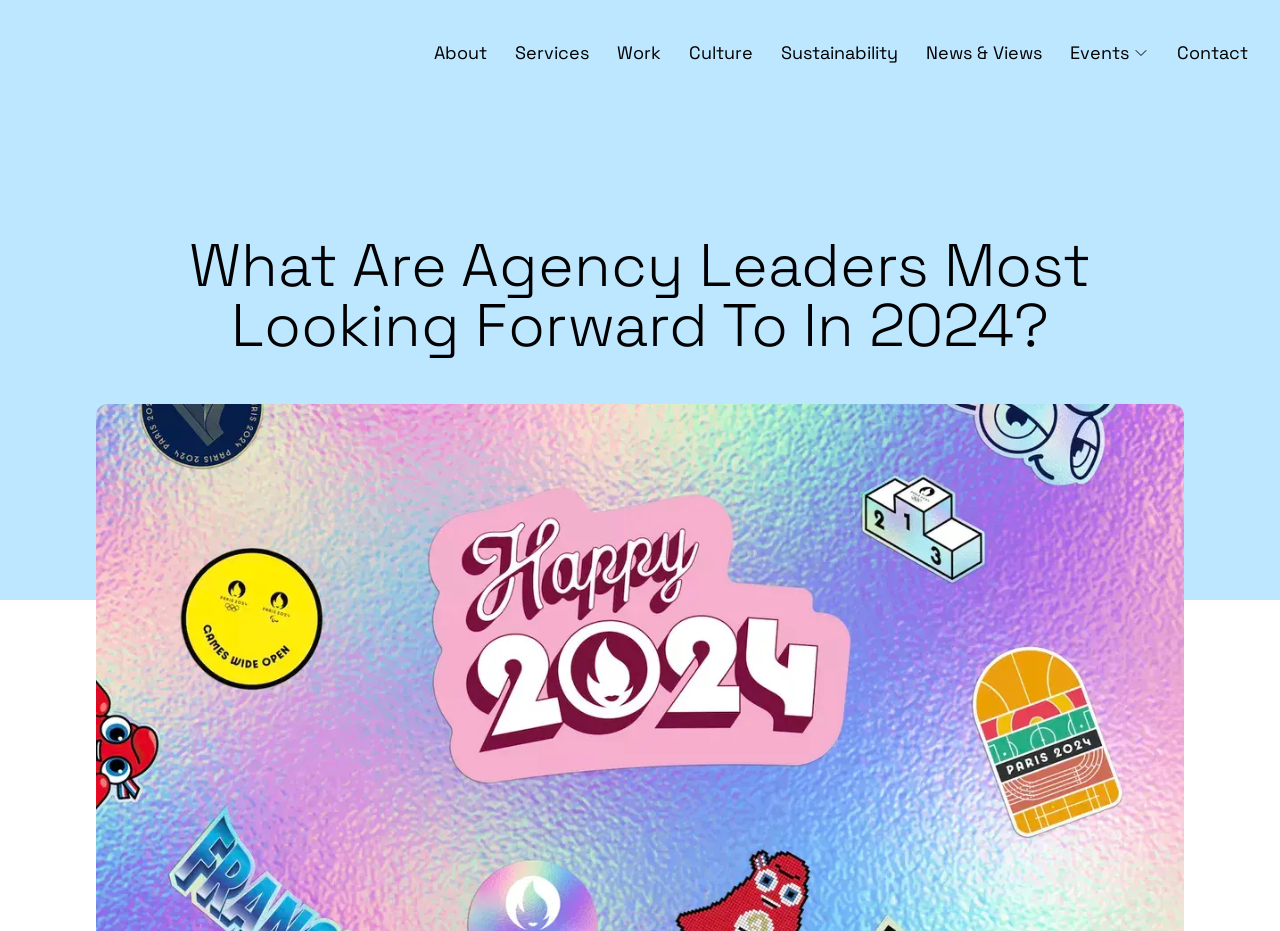Find and specify the bounding box coordinates that correspond to the clickable region for the instruction: "navigate to about".

[0.339, 0.044, 0.38, 0.071]